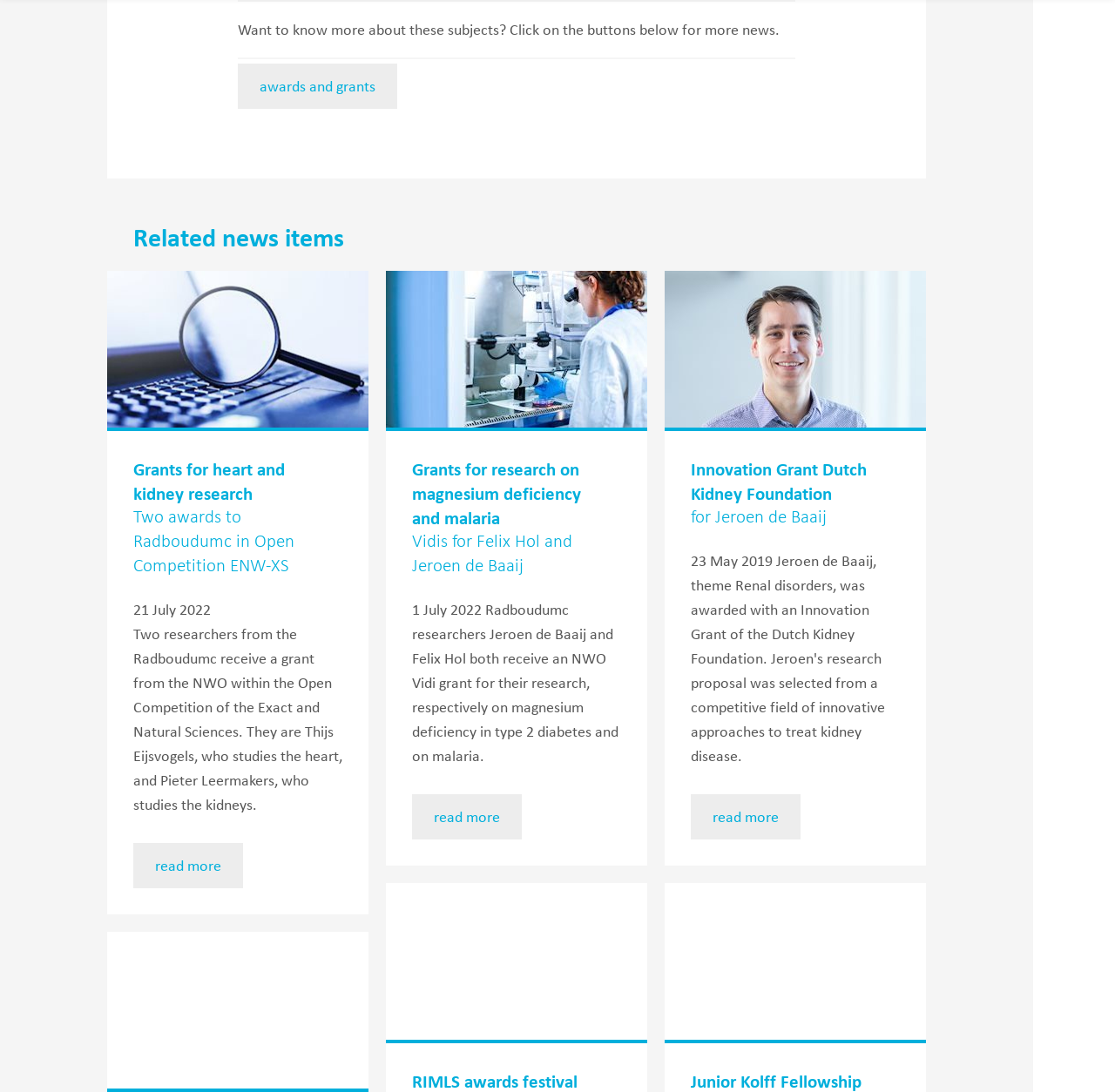Using the information in the image, could you please answer the following question in detail:
What is the organization mentioned in the third news item?

I determined the answer by reading the third news item, which mentions the 'Innovation Grant Dutch Kidney Foundation for Jeroen de Baaij'.